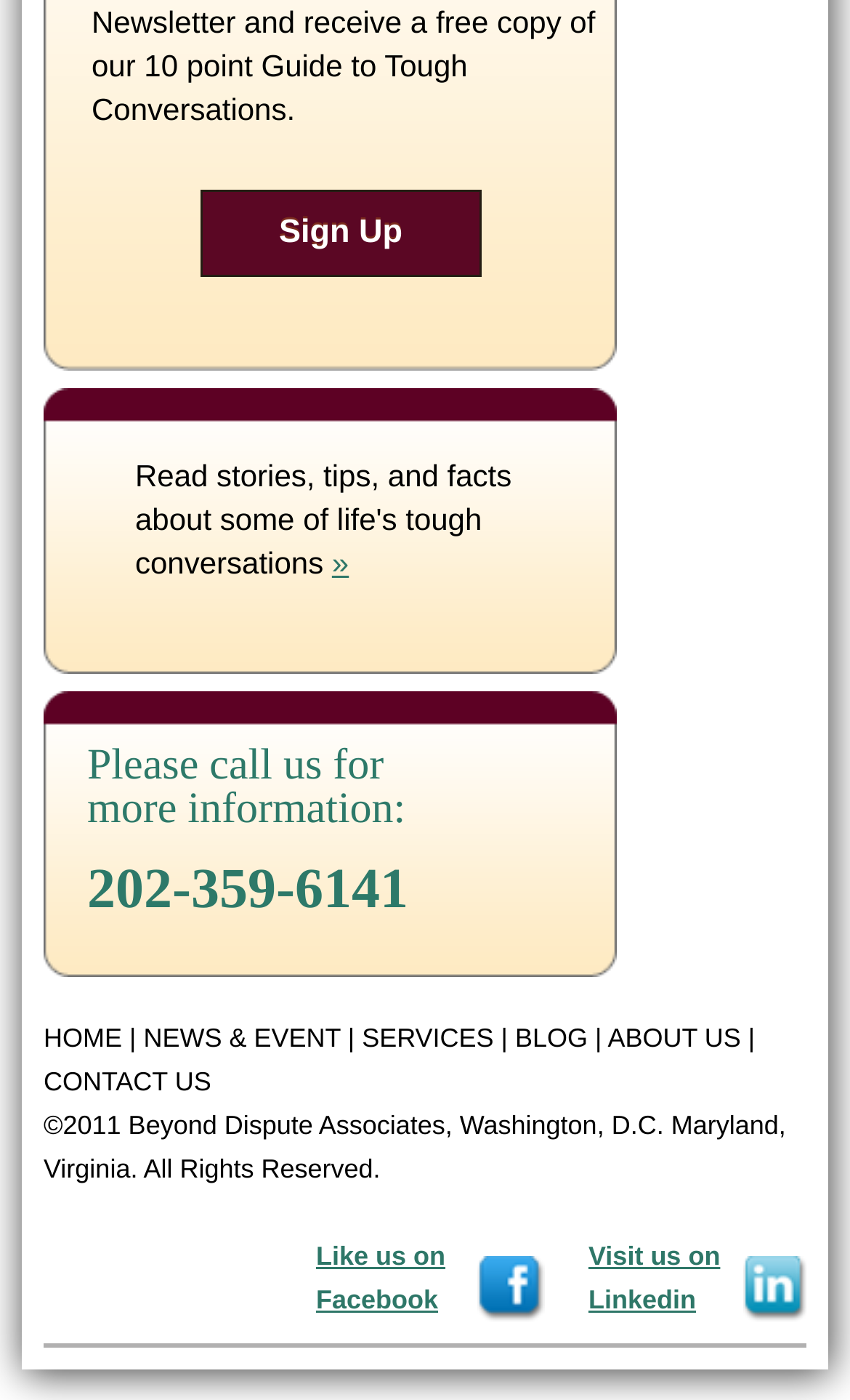Please specify the bounding box coordinates in the format (top-left x, top-left y, bottom-right x, bottom-right y), with values ranging from 0 to 1. Identify the bounding box for the UI component described as follows: NEWS & EVENT

[0.169, 0.731, 0.401, 0.752]